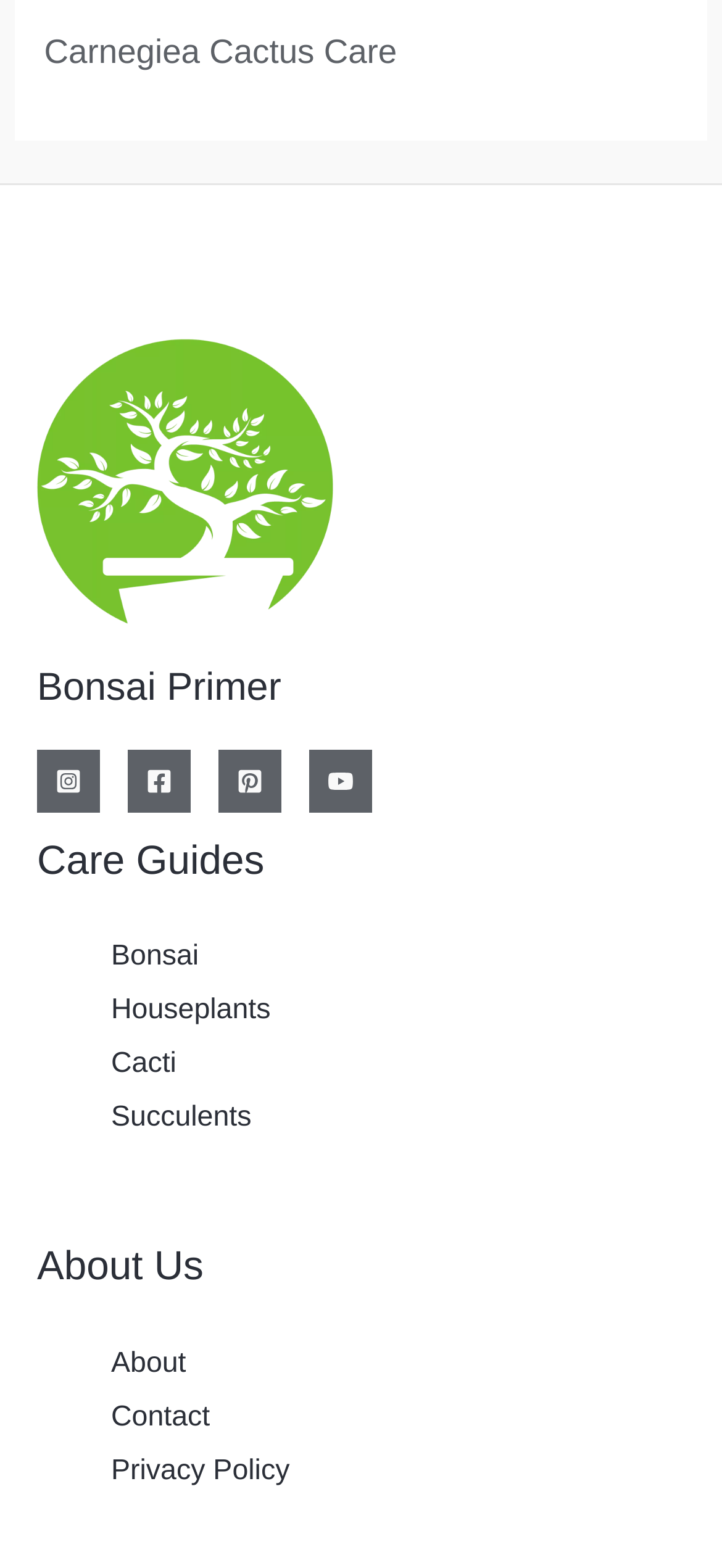Provide the bounding box coordinates of the HTML element described by the text: "Carnegiea Cactus Care".

[0.061, 0.02, 0.55, 0.045]